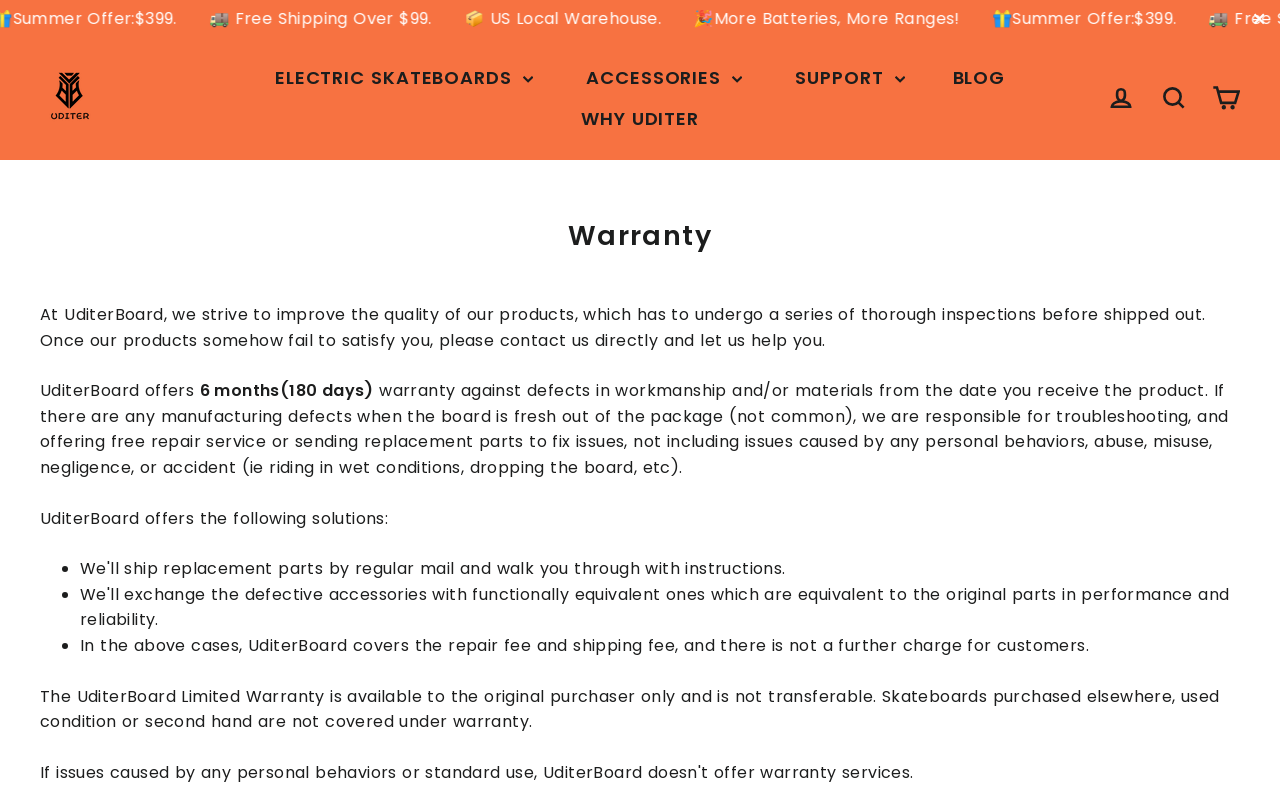What is the purpose of UditerBoard's thorough inspections?
Analyze the image and provide a thorough answer to the question.

I inferred the answer by reading the meta description that says 'At UditerBoard, we strive to improve the quality of our products, which has to undergo a series of thorough inspections before shipped out.'